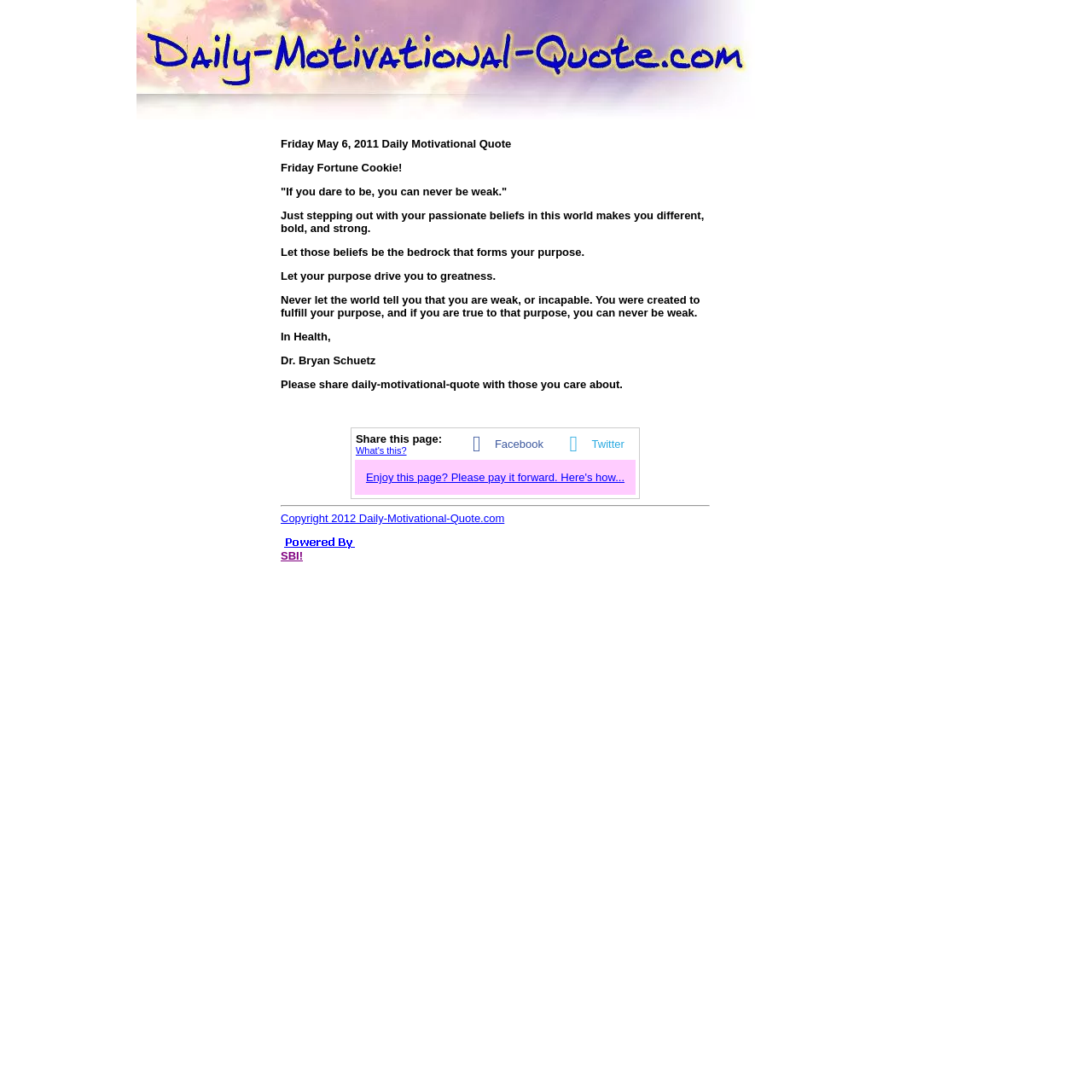Determine the bounding box coordinates in the format (top-left x, top-left y, bottom-right x, bottom-right y). Ensure all values are floating point numbers between 0 and 1. Identify the bounding box of the UI element described by: Twitter

[0.513, 0.4, 0.572, 0.412]